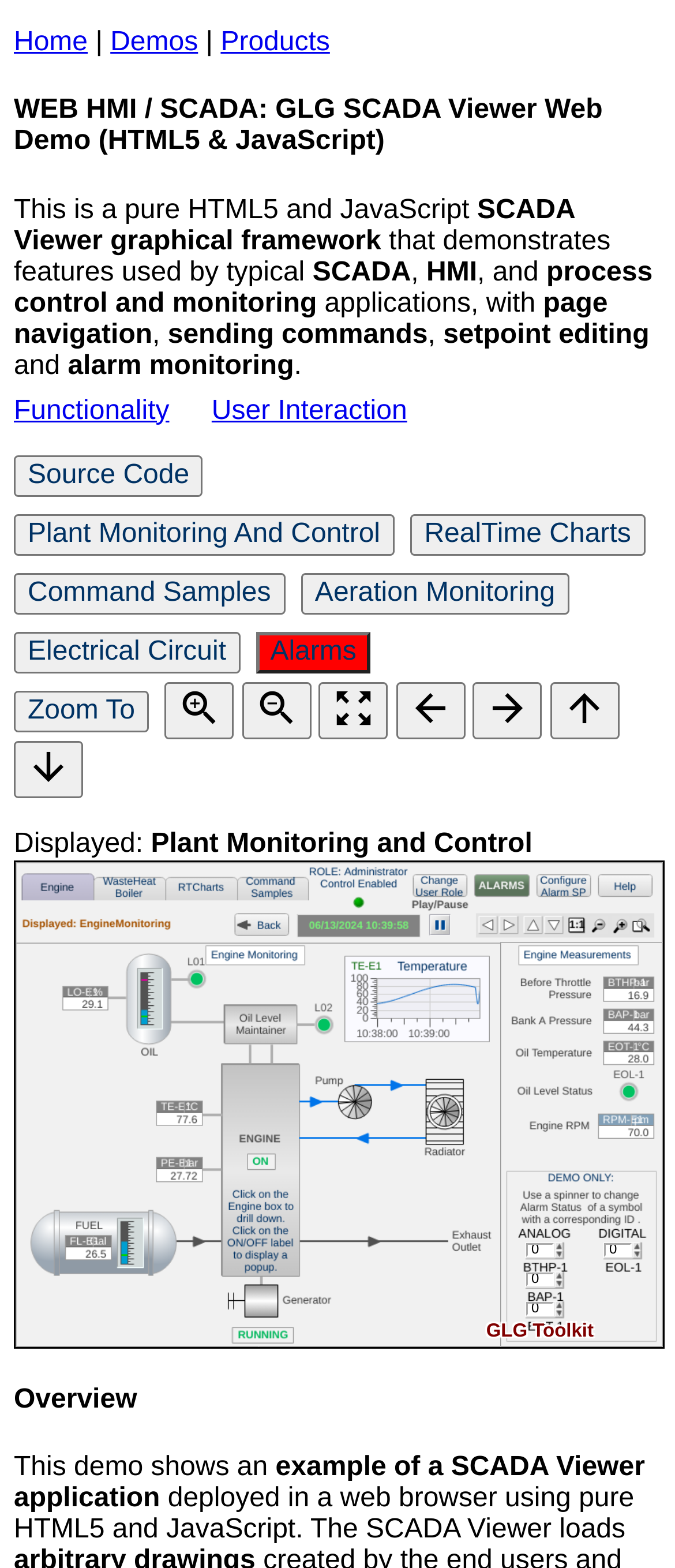What is the main topic of the webpage?
Give a detailed response to the question by analyzing the screenshot.

The main topic of the webpage is 'SCADA Viewer' which is a graphical framework that demonstrates features used by typical HMI and process control and monitoring applications, as described in the static text elements on the webpage.